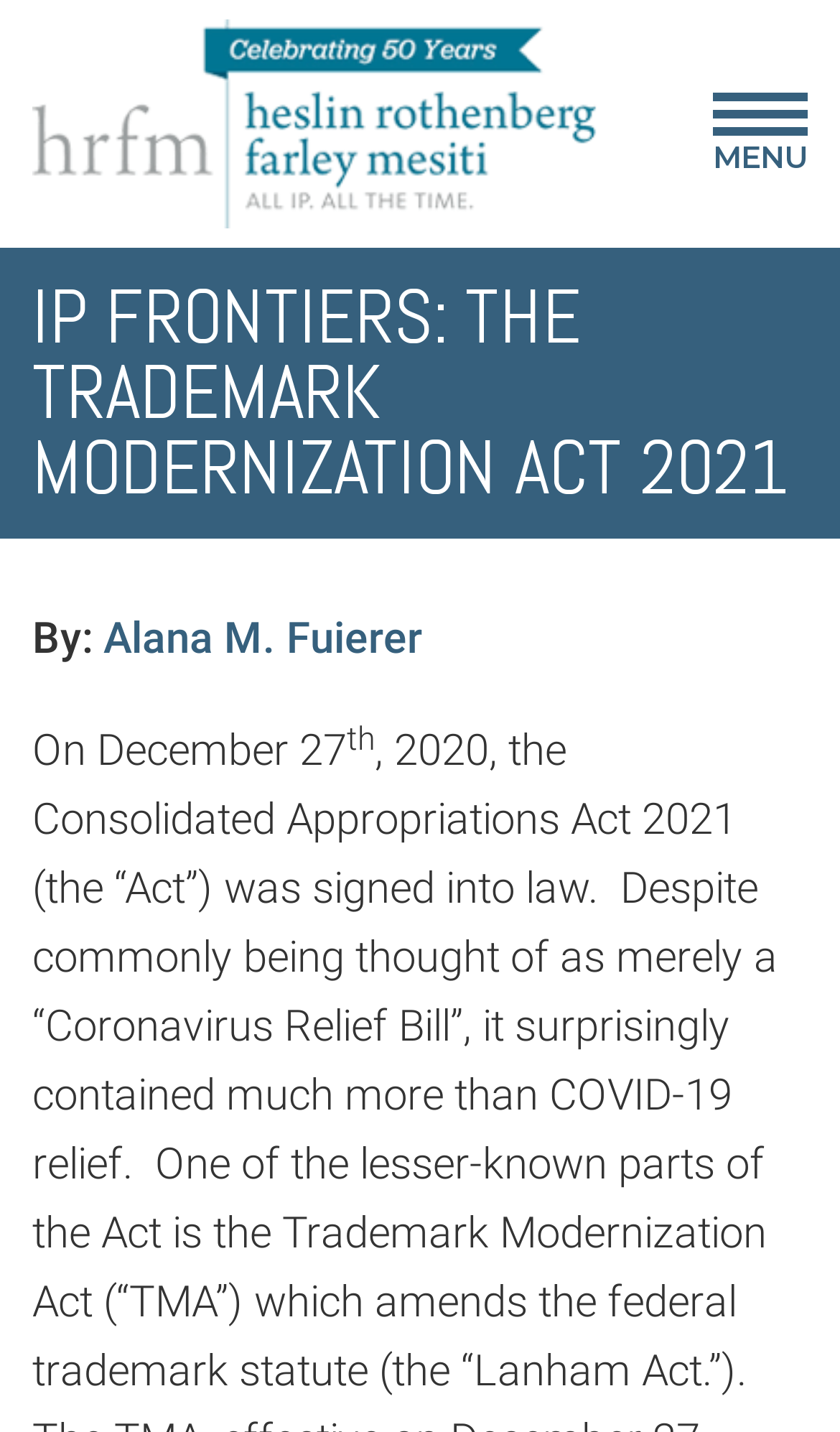Who is the author of the article?
Look at the image and answer the question using a single word or phrase.

Alana M. Fuierer